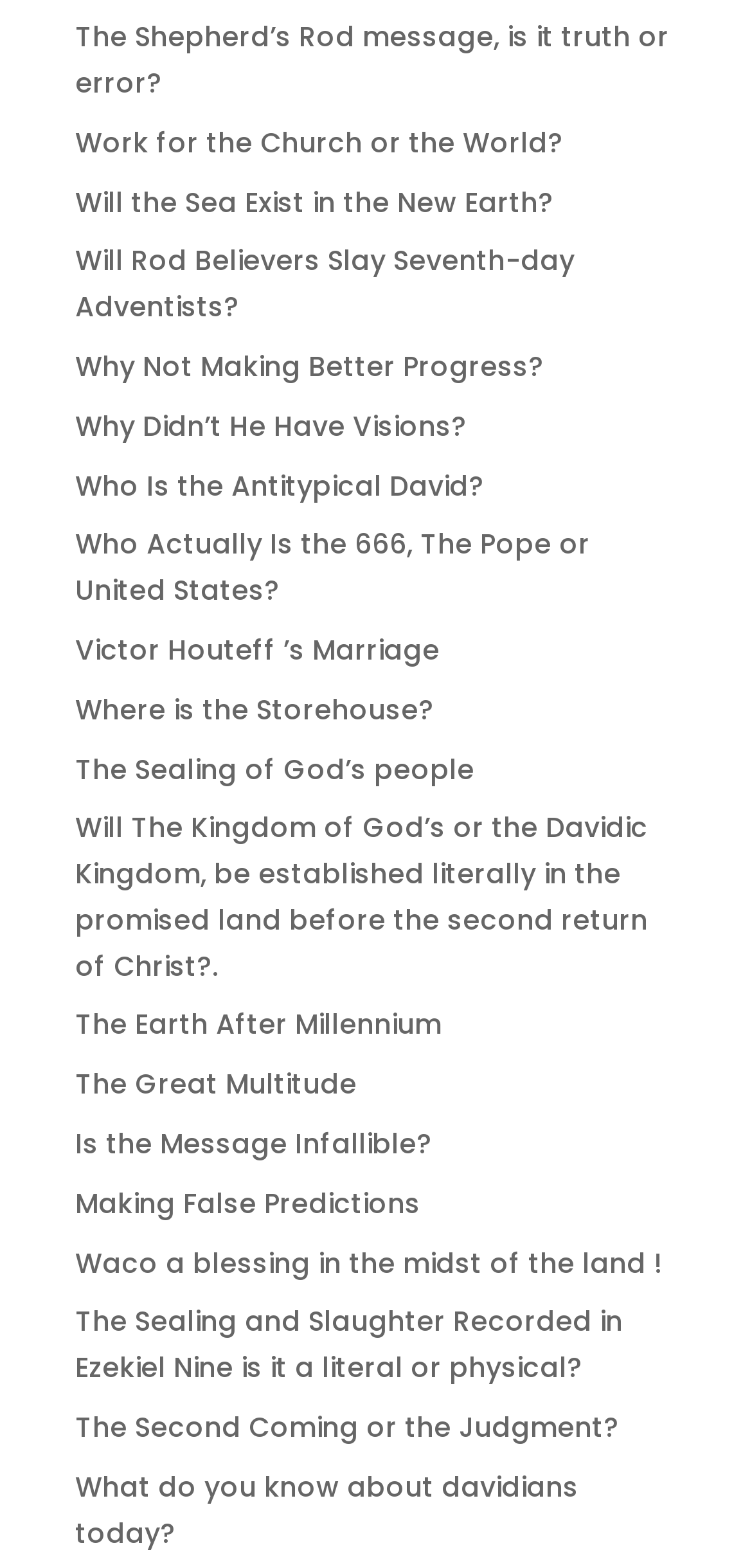Find the bounding box coordinates for the UI element whose description is: "Who Is the Antitypical David?". The coordinates should be four float numbers between 0 and 1, in the format [left, top, right, bottom].

[0.1, 0.297, 0.644, 0.322]